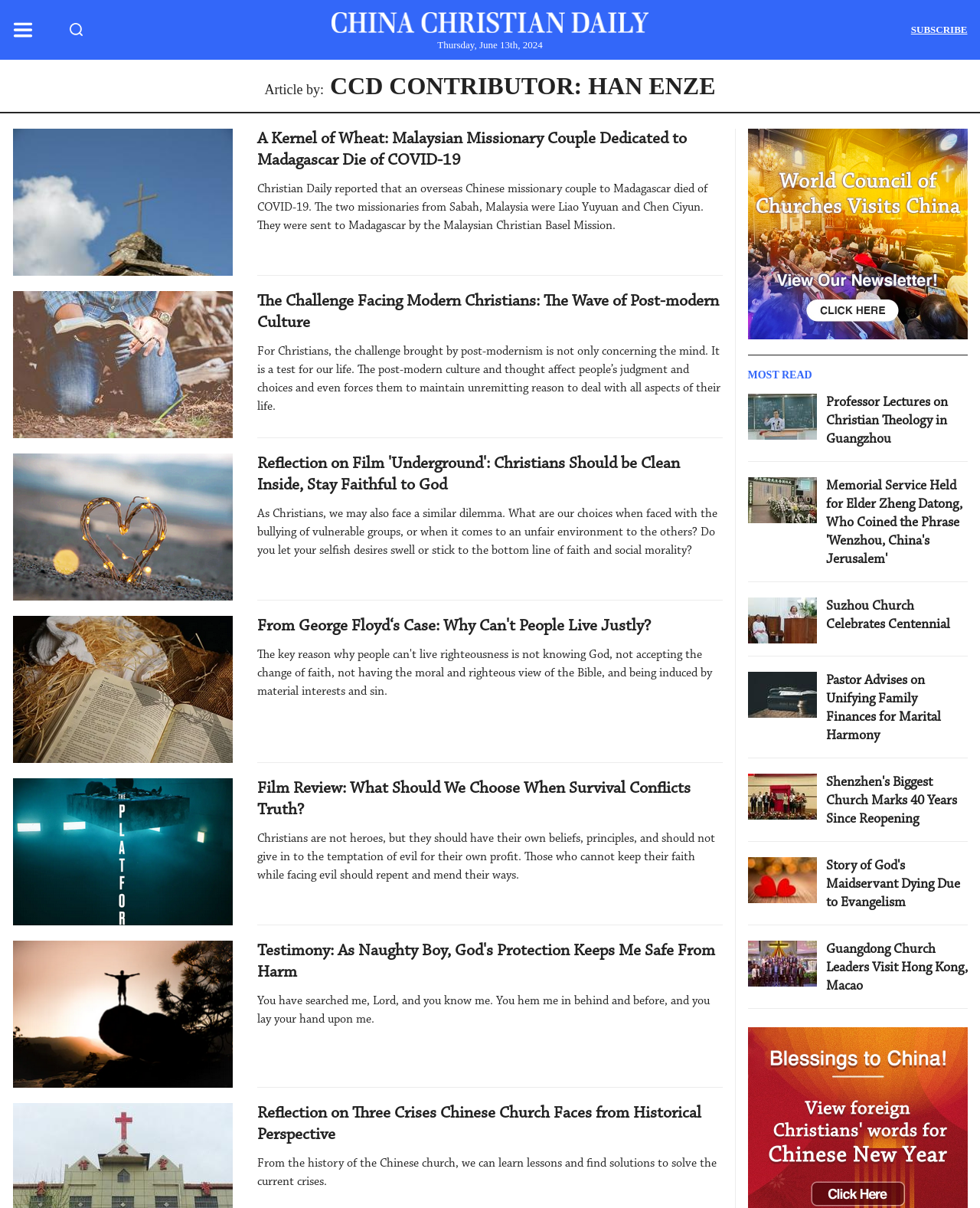Could you provide the bounding box coordinates for the portion of the screen to click to complete this instruction: "Click on the 'SUBSCRIBE' button"?

[0.93, 0.019, 0.987, 0.029]